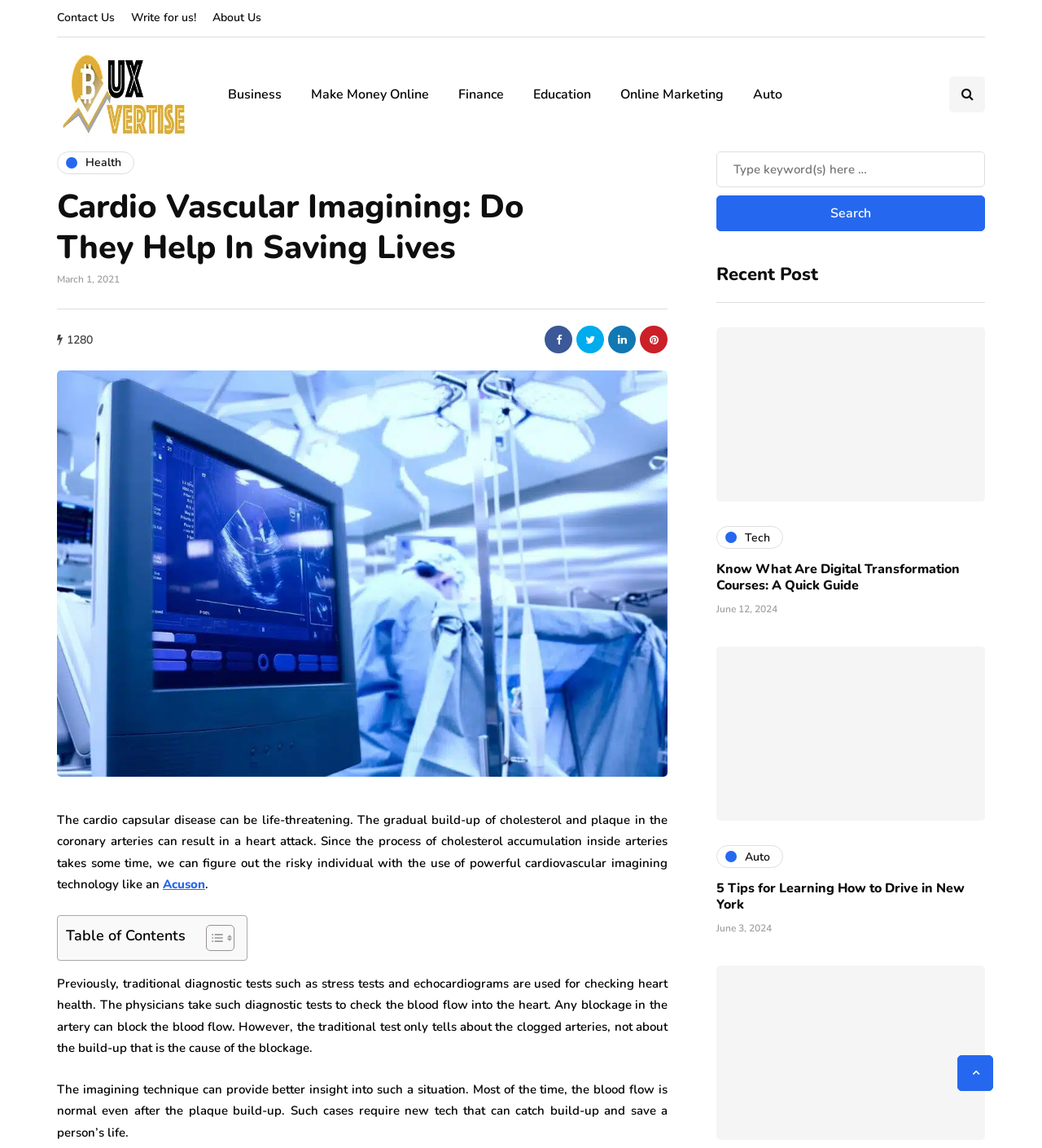Identify the bounding box coordinates of the region I need to click to complete this instruction: "Search for something".

[0.688, 0.132, 0.945, 0.201]